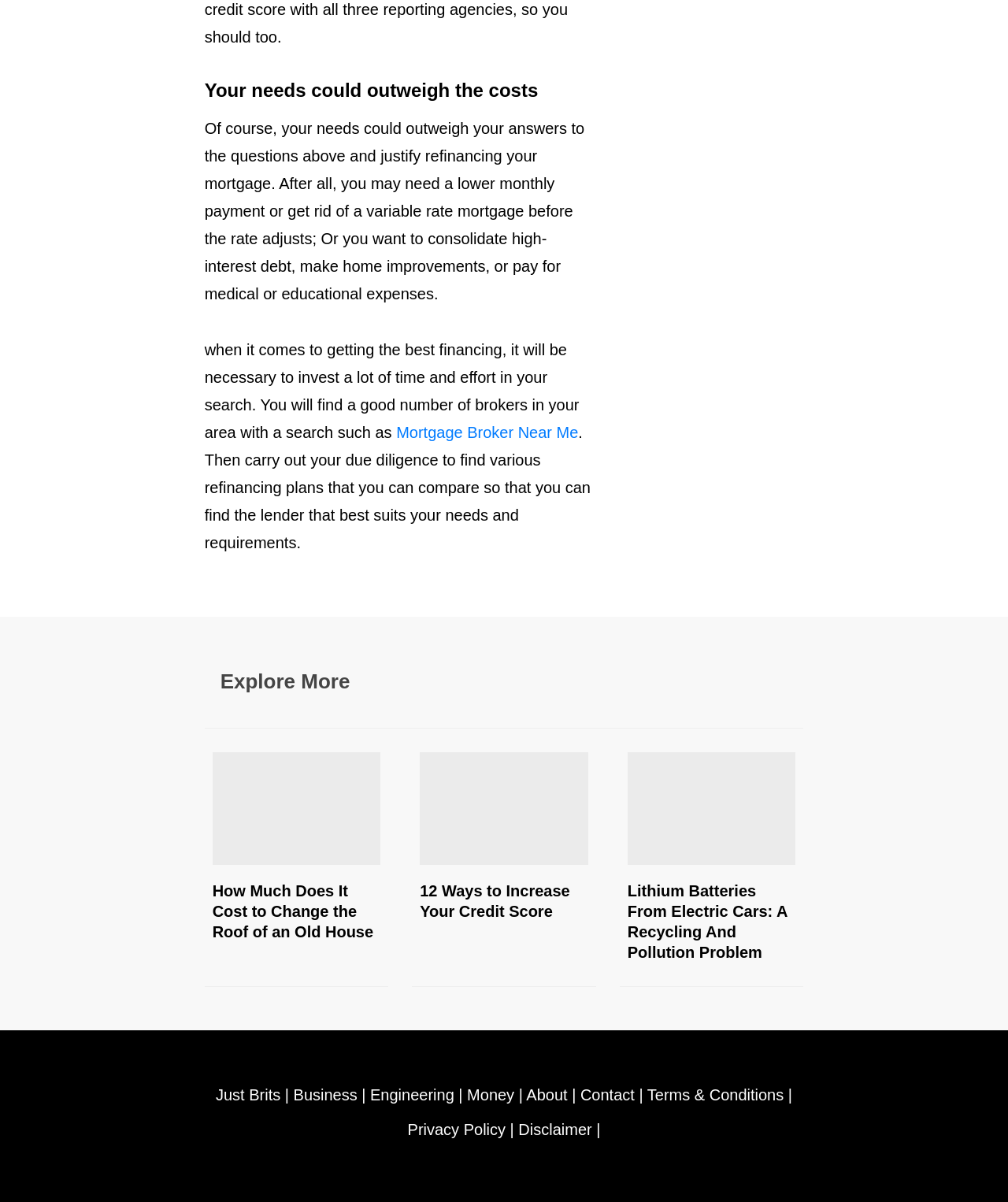From the element description: "Mortgage Broker Near Me", extract the bounding box coordinates of the UI element. The coordinates should be expressed as four float numbers between 0 and 1, in the order [left, top, right, bottom].

[0.393, 0.352, 0.574, 0.367]